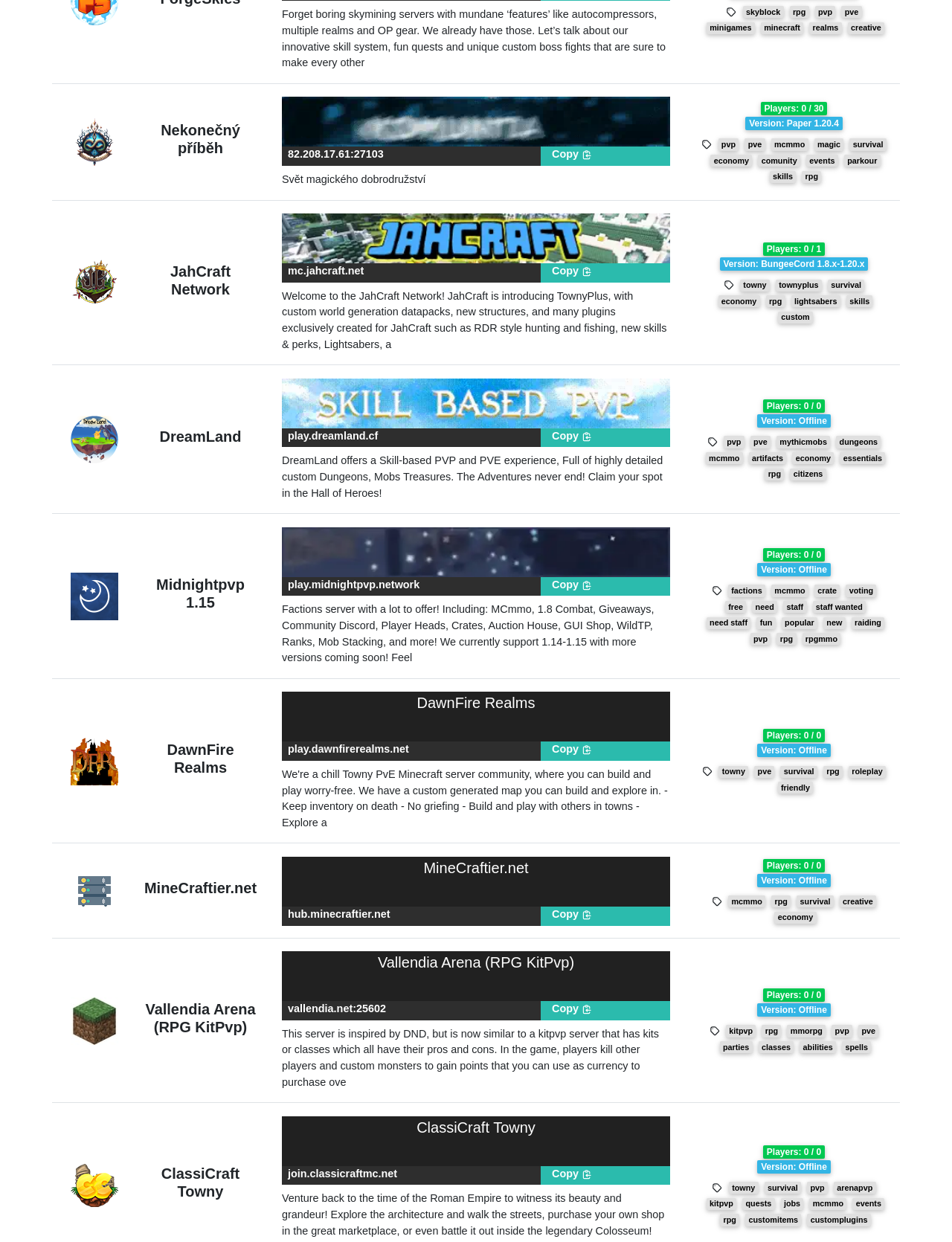Bounding box coordinates should be provided in the format (top-left x, top-left y, bottom-right x, bottom-right y) with all values between 0 and 1. Identify the bounding box for this UI element: Vallendia Arena (RPG KitPvp)

[0.153, 0.806, 0.268, 0.833]